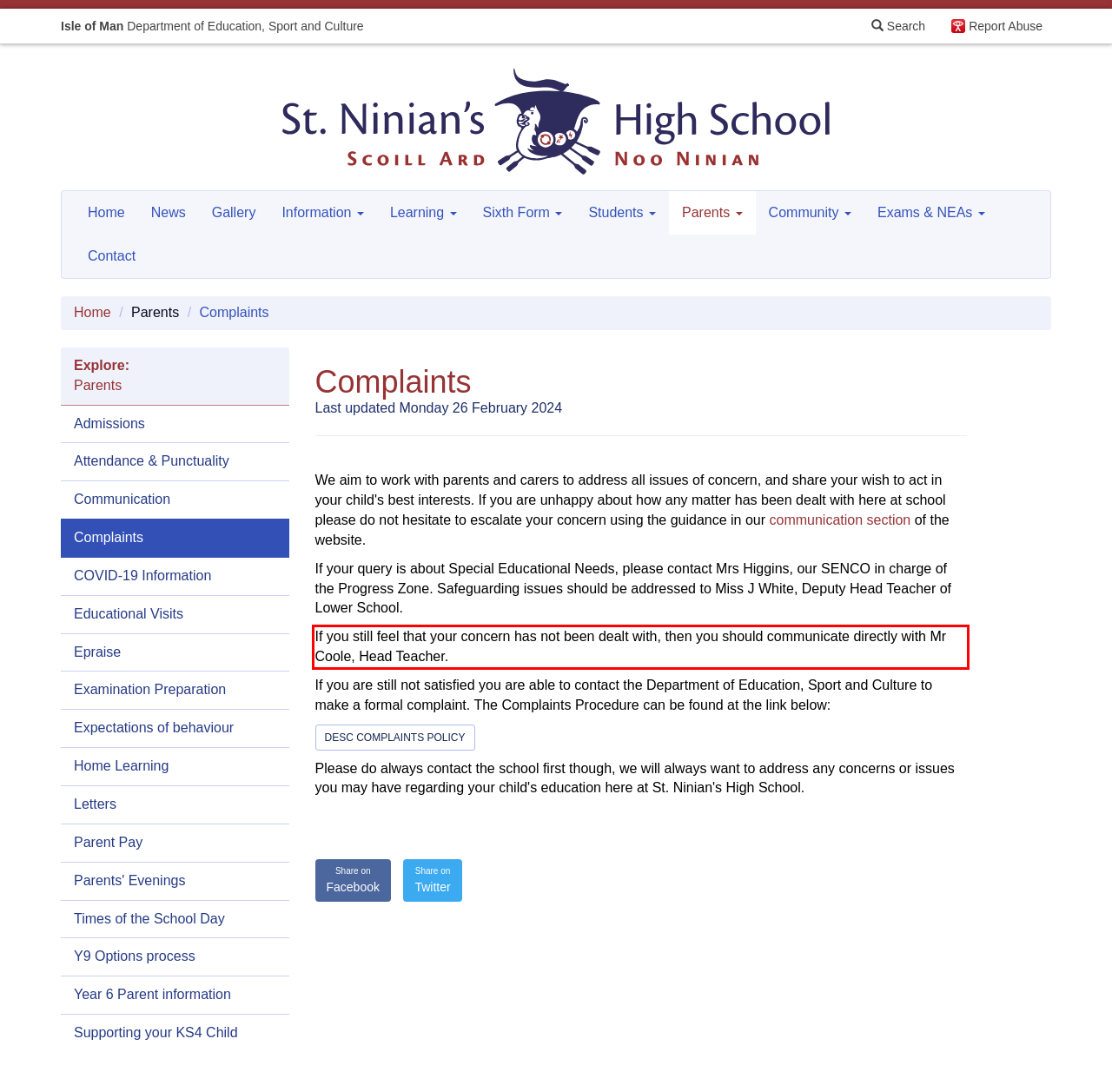Please identify the text within the red rectangular bounding box in the provided webpage screenshot.

If you still feel that your concern has not been dealt with, then you should communicate directly with Mr Coole, Head Teacher.